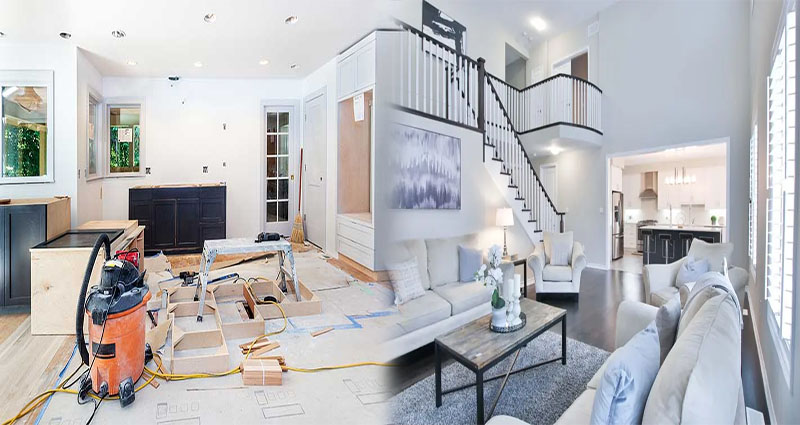What feature adds an elegant touch to the staircase?
Refer to the image and provide a thorough answer to the question.

The image highlights the seamless transition from chaos to comfort in the living space. The staircase, which connects the living room to the upper levels of the home, adds an elegant touch to the overall design of the room. Its presence creates an inviting path to the upper levels, making the space feel more luxurious and sophisticated.